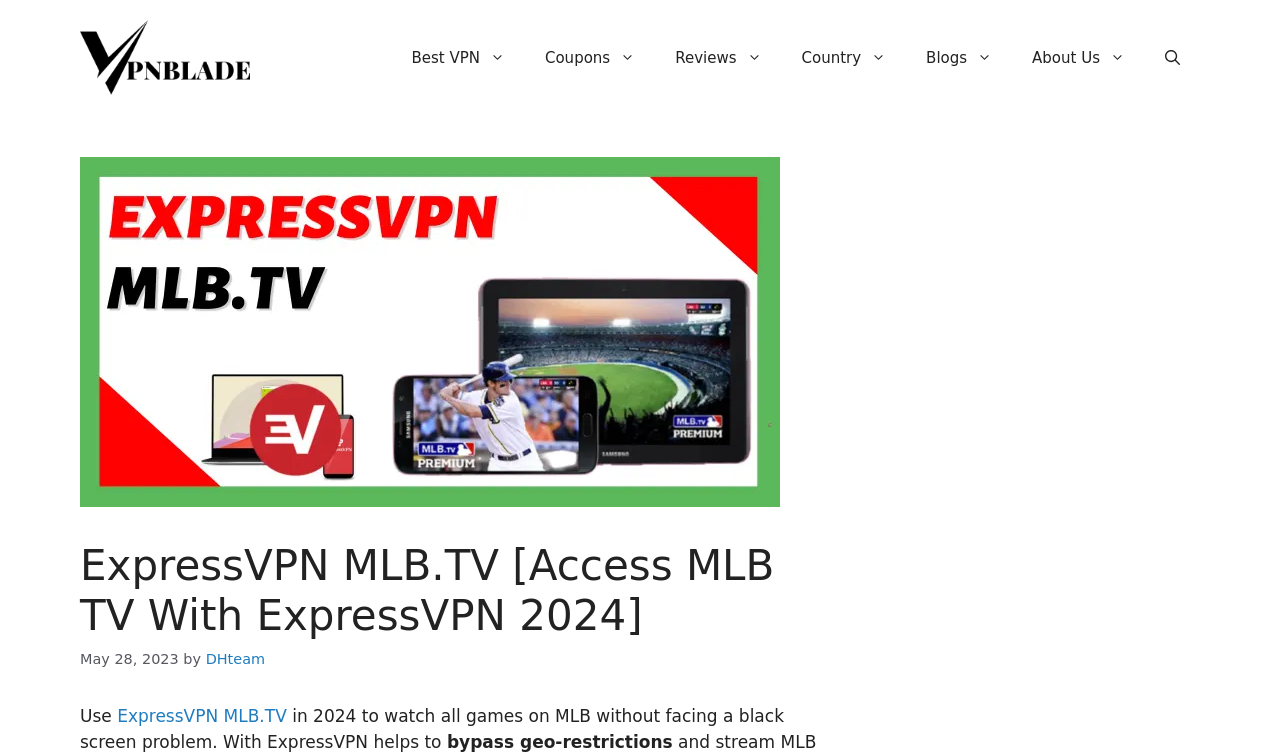What is the primary navigation menu on the webpage? Analyze the screenshot and reply with just one word or a short phrase.

Best VPN, Coupons, Reviews, Country, Blogs, About Us